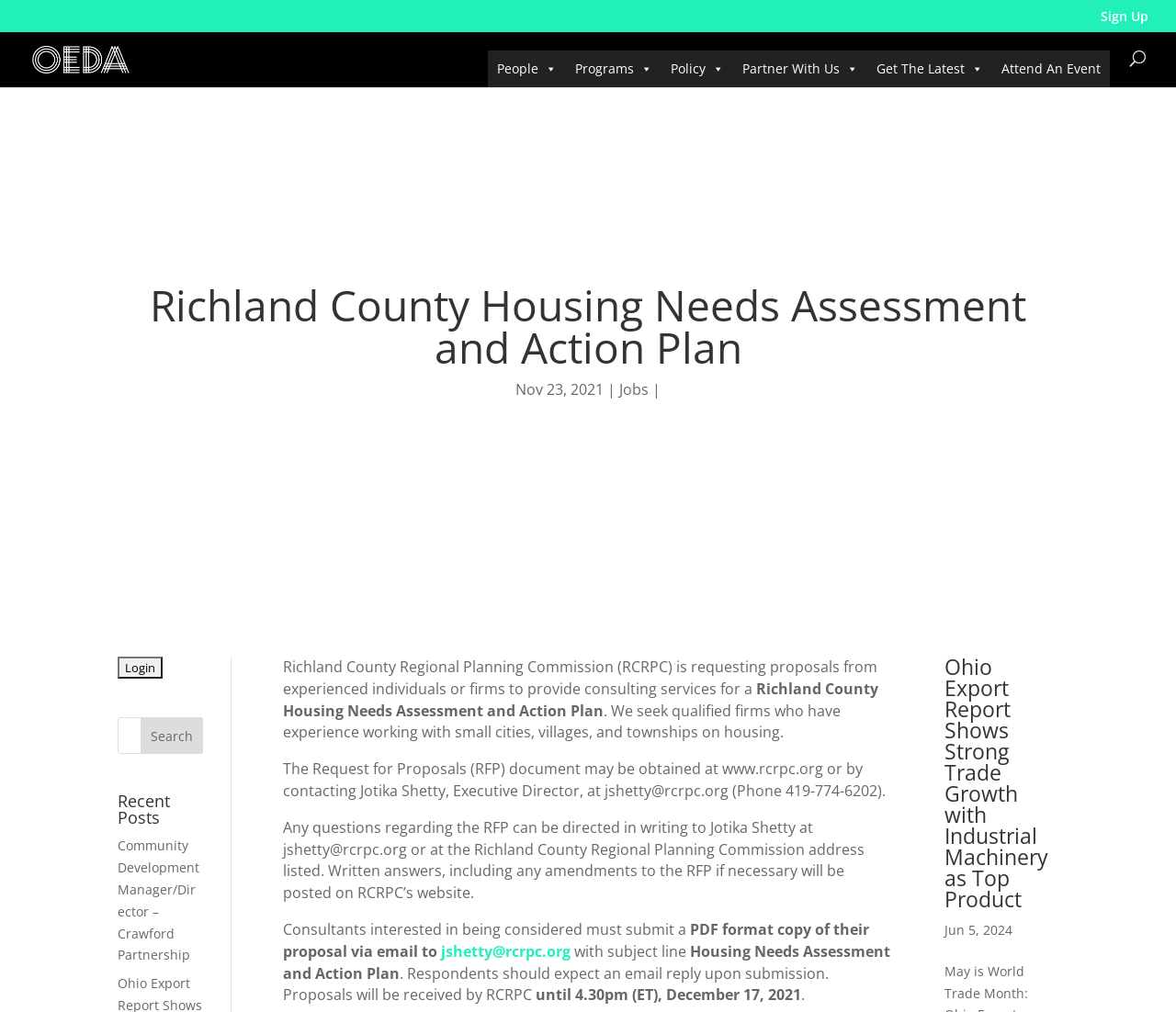Please analyze the image and give a detailed answer to the question:
What is the name of the organization?

The name of the organization can be found in the top-left corner of the webpage, where the logo 'OEDA' is displayed, and also in the link 'OEDA' with the bounding box coordinates [0.027, 0.049, 0.12, 0.066].